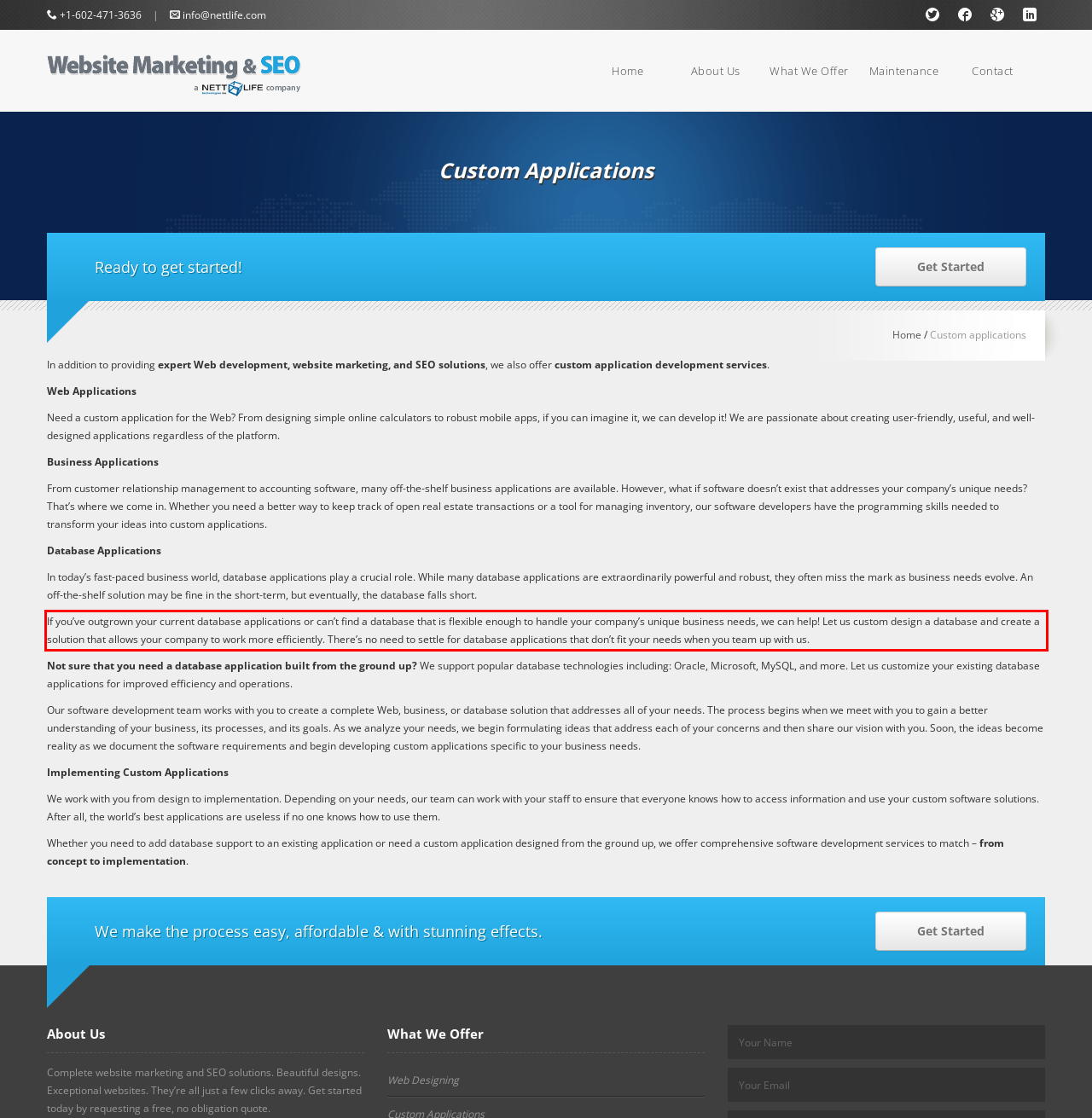Please identify and extract the text content from the UI element encased in a red bounding box on the provided webpage screenshot.

If you’ve outgrown your current database applications or can’t find a database that is flexible enough to handle your company’s unique business needs, we can help! Let us custom design a database and create a solution that allows your company to work more efficiently. There’s no need to settle for database applications that don’t fit your needs when you team up with us.